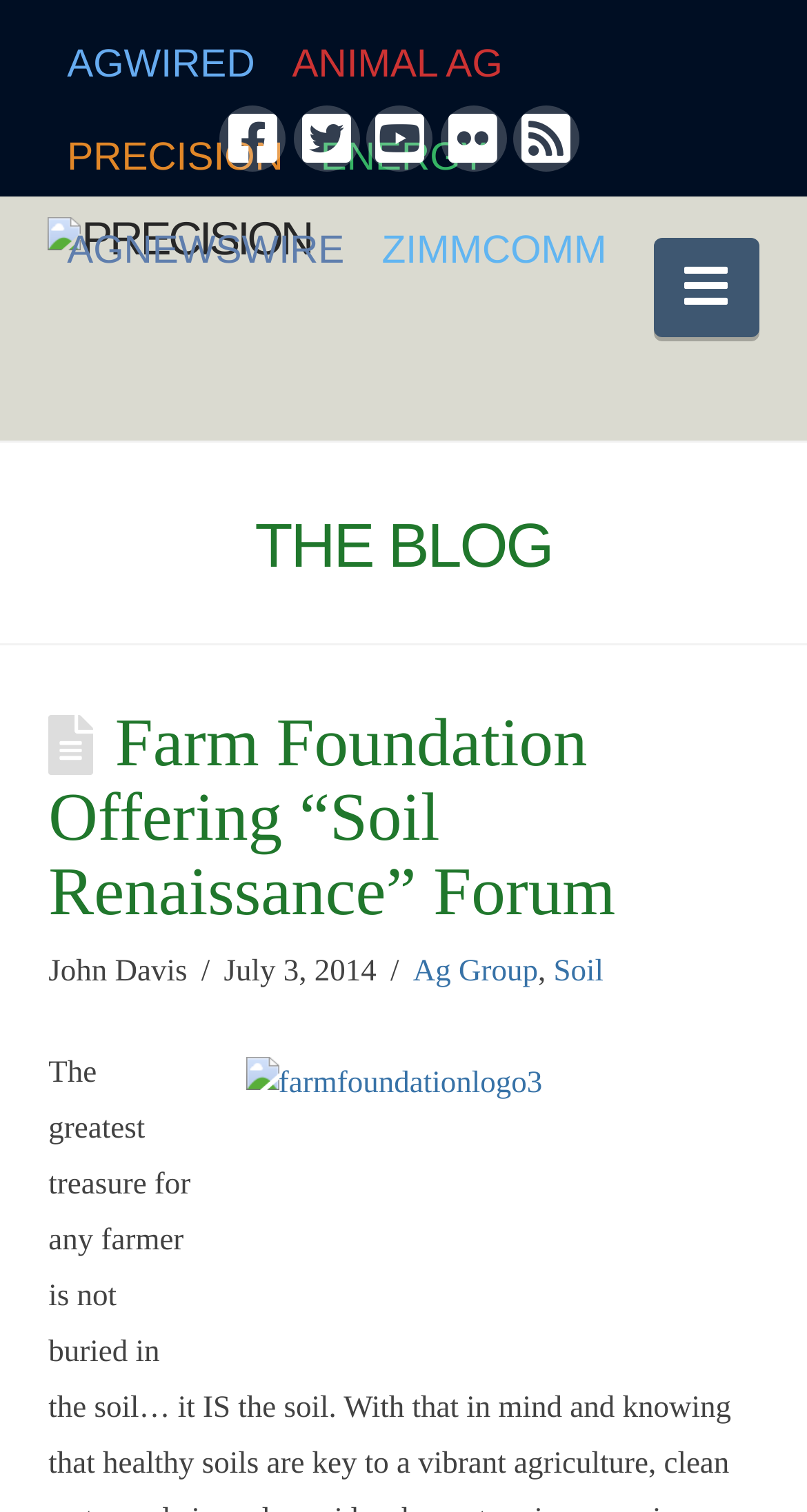Detail the features and information presented on the webpage.

The webpage appears to be a blog or news article page from the Farm Foundation, with a focus on precision agriculture. At the top, there are several links to other websites or sections, including AGWIRED, ANIMAL AG, PRECISION, ENERGY, AGNEWSWIRE, and ZIMMCOMM, arranged horizontally across the page. Below these links, there are social media links to Facebook, Twitter, YouTube, Flickr, and RSS, also arranged horizontally.

On the left side of the page, there is a link to Precision, accompanied by a small image. Next to it, there is a navigation button with an icon. The main content of the page is a blog post titled "Farm Foundation Offering “Soil Renaissance” Forum", which is a heading that spans the width of the page. Below the title, there is a subheading with the author's name, John Davis, and the date of the post, July 3, 2014. The post also includes links to related topics, such as Ag Group and Soil.

At the bottom of the page, there is a small image of the Farm Foundation logo. On the very bottom right corner of the page, there is a small icon with an unknown purpose. Overall, the page has a simple and organized layout, with clear headings and concise text.